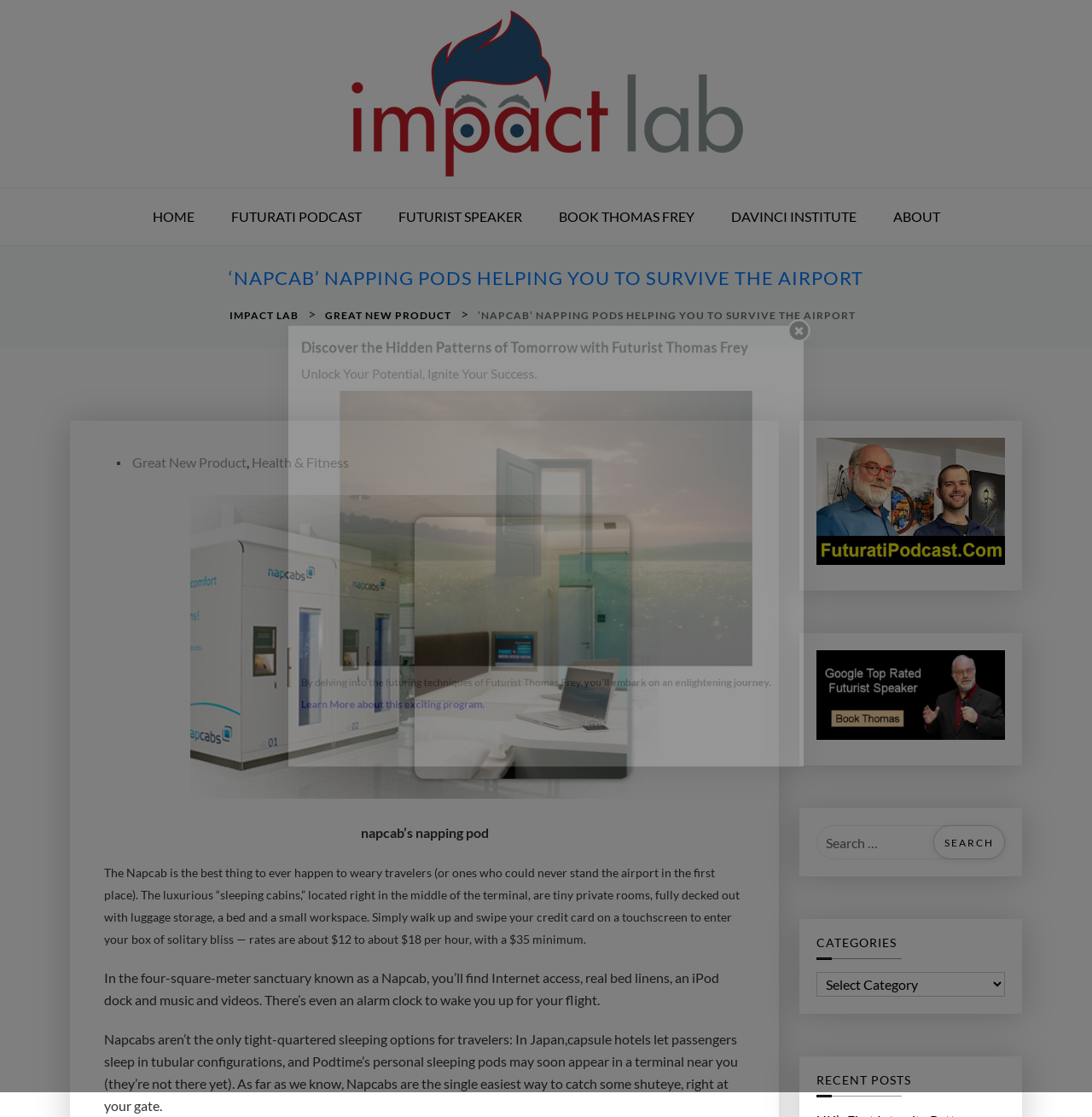Please indicate the bounding box coordinates of the element's region to be clicked to achieve the instruction: "Visit the 'FUTURATI PODCAST' page". Provide the coordinates as four float numbers between 0 and 1, i.e., [left, top, right, bottom].

[0.196, 0.169, 0.346, 0.219]